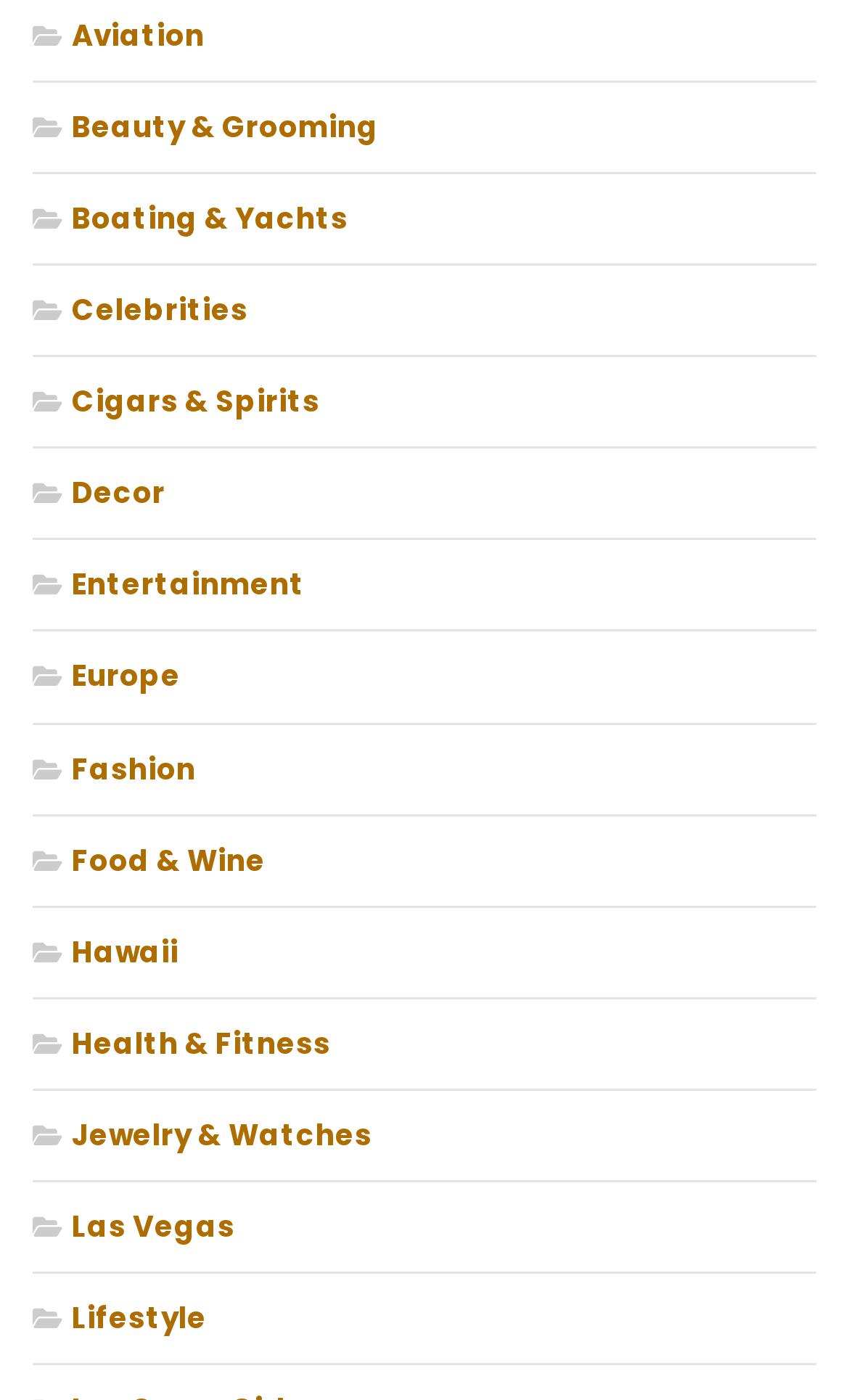What is the first category listed?
Using the image provided, answer with just one word or phrase.

Aviation